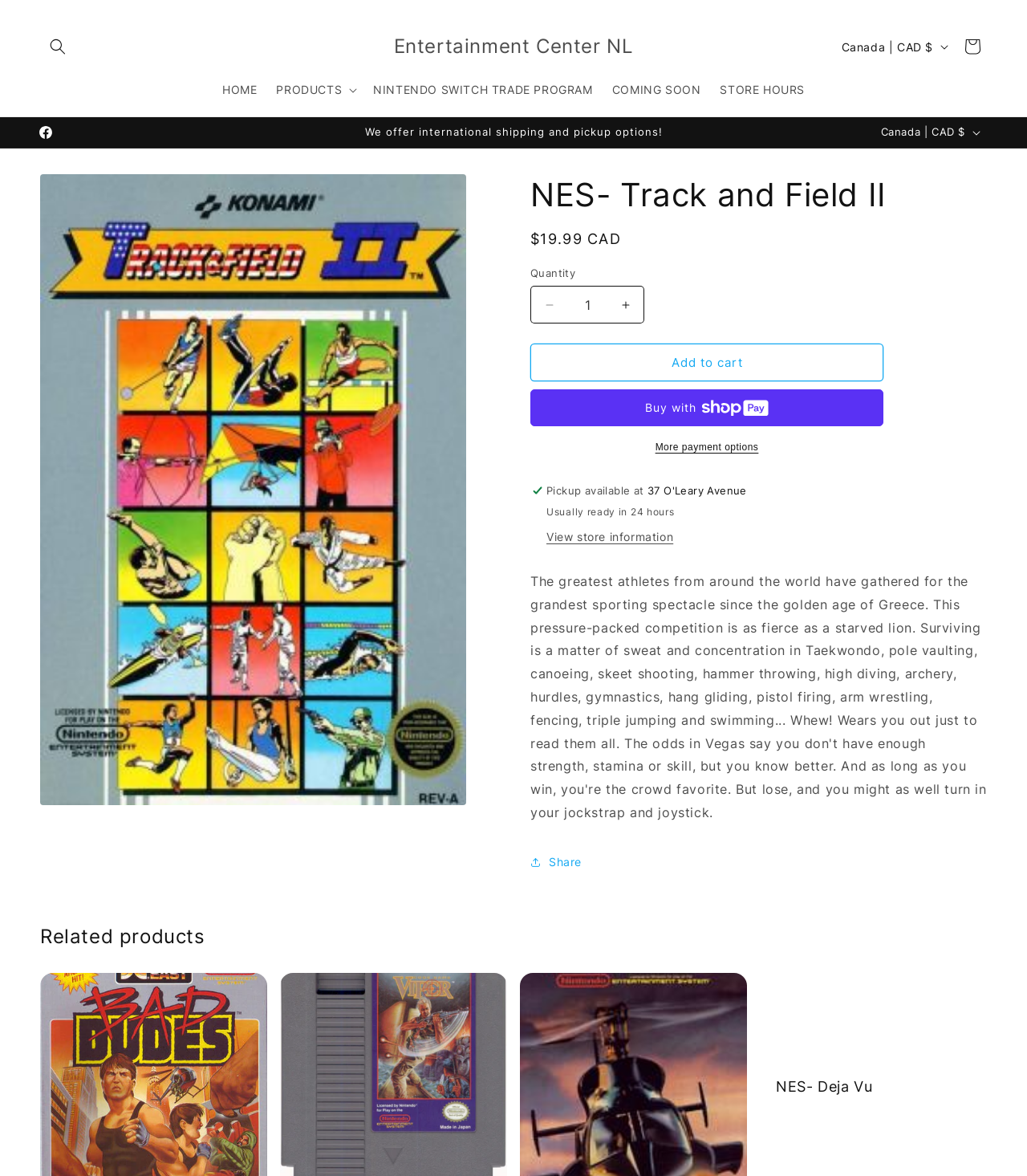Please specify the bounding box coordinates of the region to click in order to perform the following instruction: "Search for products".

[0.039, 0.025, 0.073, 0.055]